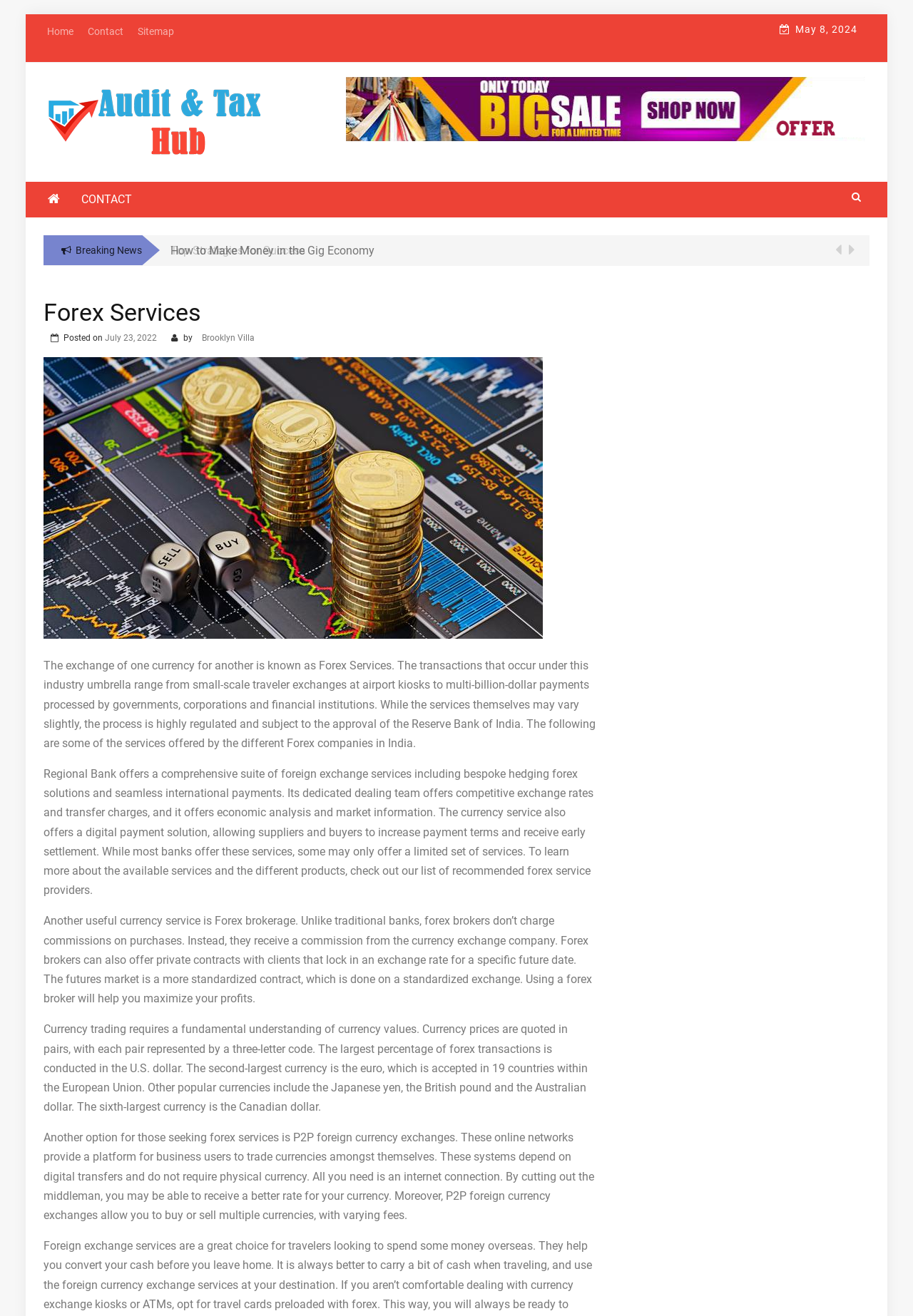Please identify the bounding box coordinates of where to click in order to follow the instruction: "Click on 'Home'".

[0.044, 0.015, 0.088, 0.033]